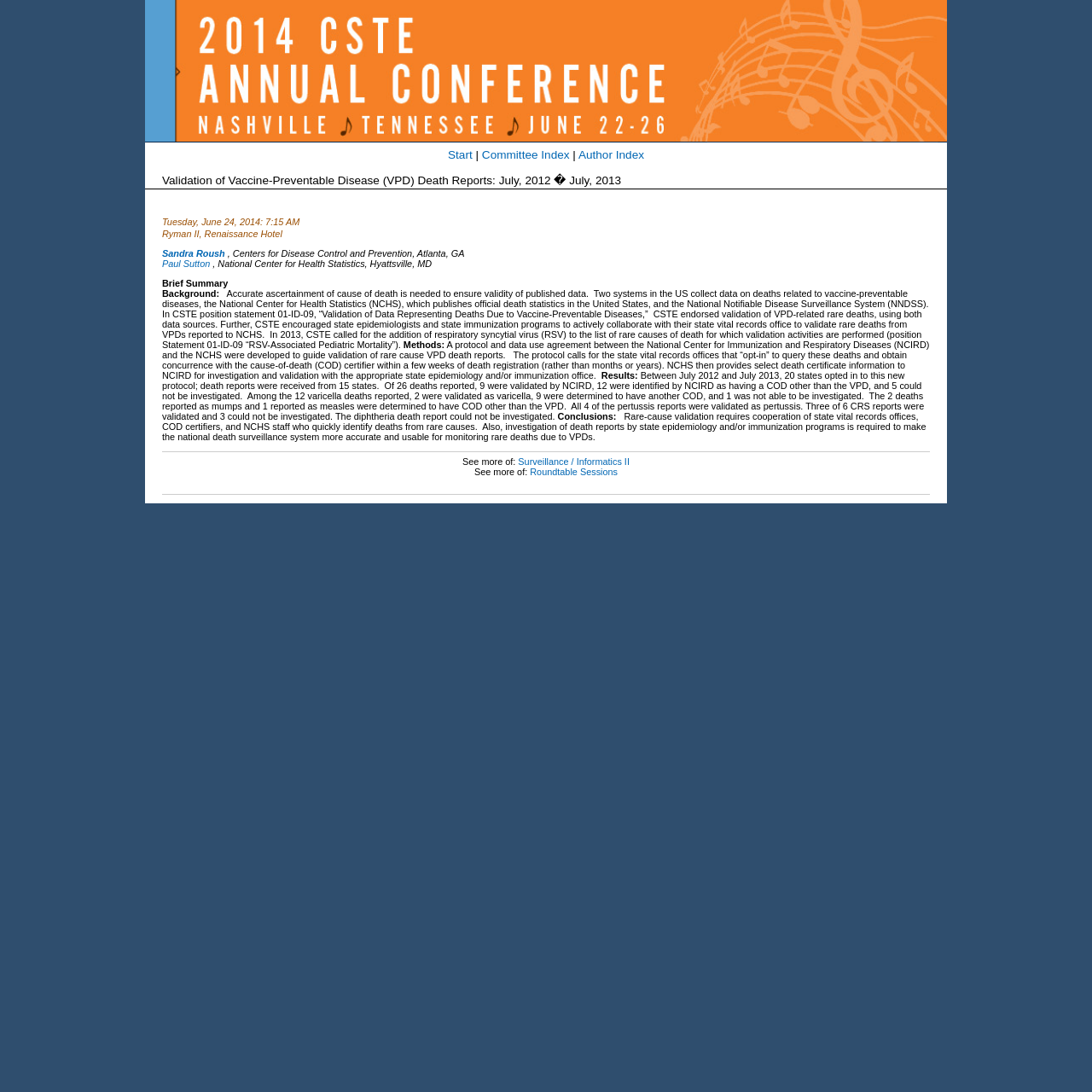Determine the bounding box of the UI component based on this description: "alt="[ Visit Client Website ]"". The bounding box coordinates should be four float values between 0 and 1, i.e., [left, top, right, bottom].

[0.133, 0.121, 0.867, 0.133]